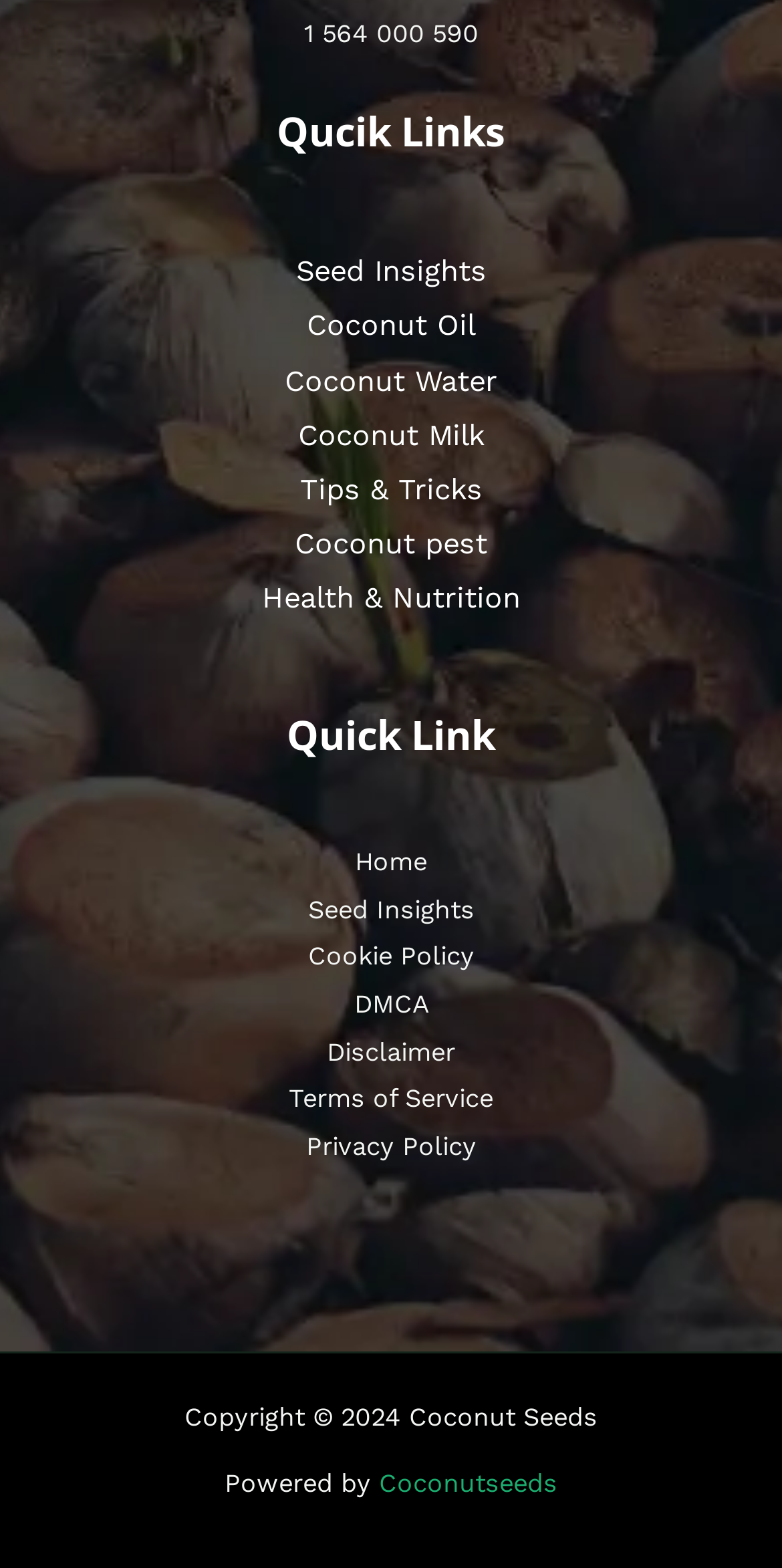Specify the bounding box coordinates of the region I need to click to perform the following instruction: "Check Disclaimer". The coordinates must be four float numbers in the range of 0 to 1, i.e., [left, top, right, bottom].

[0.418, 0.661, 0.582, 0.68]